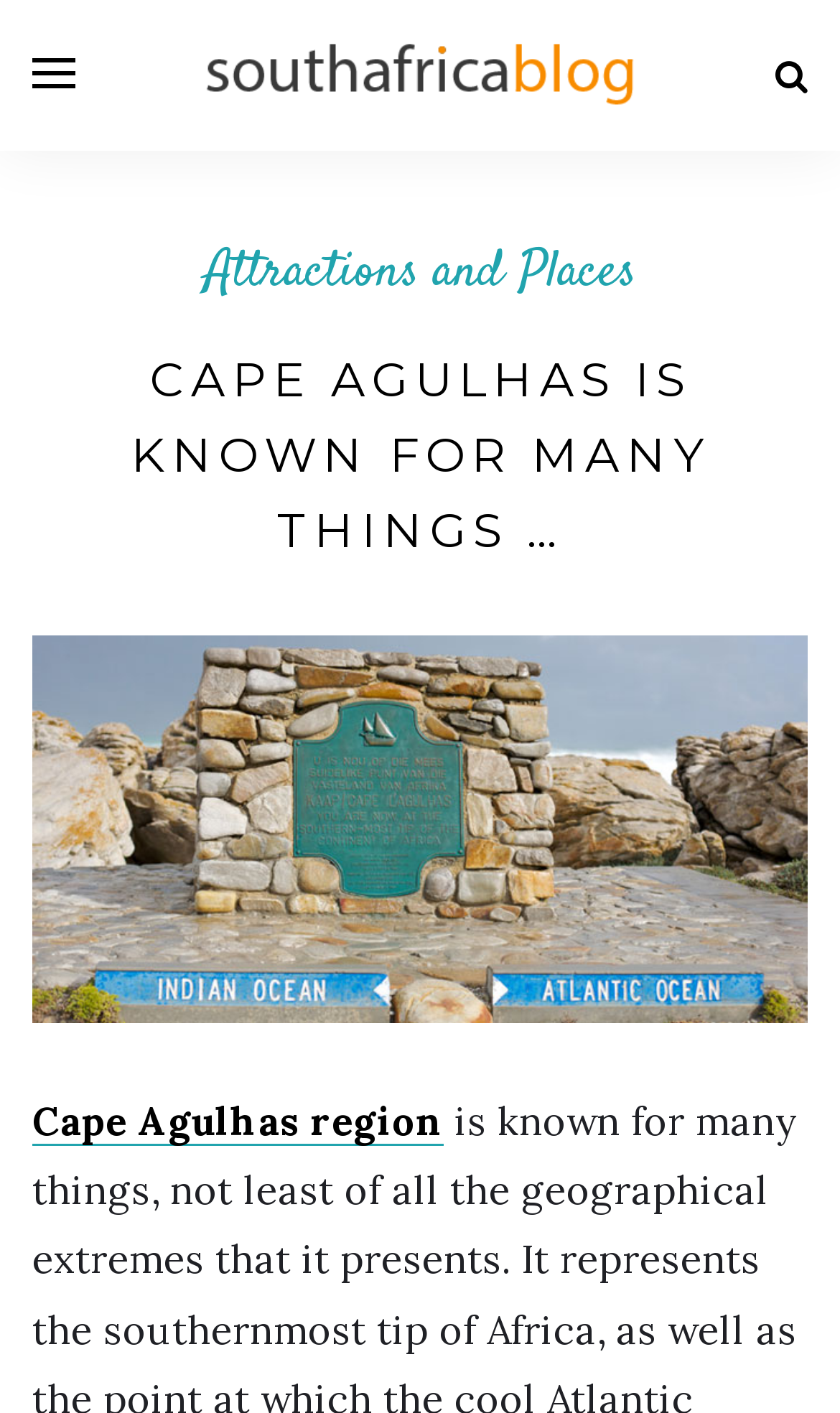Give the bounding box coordinates for the element described as: "aria-label="Open menu"".

[0.038, 0.041, 0.09, 0.062]